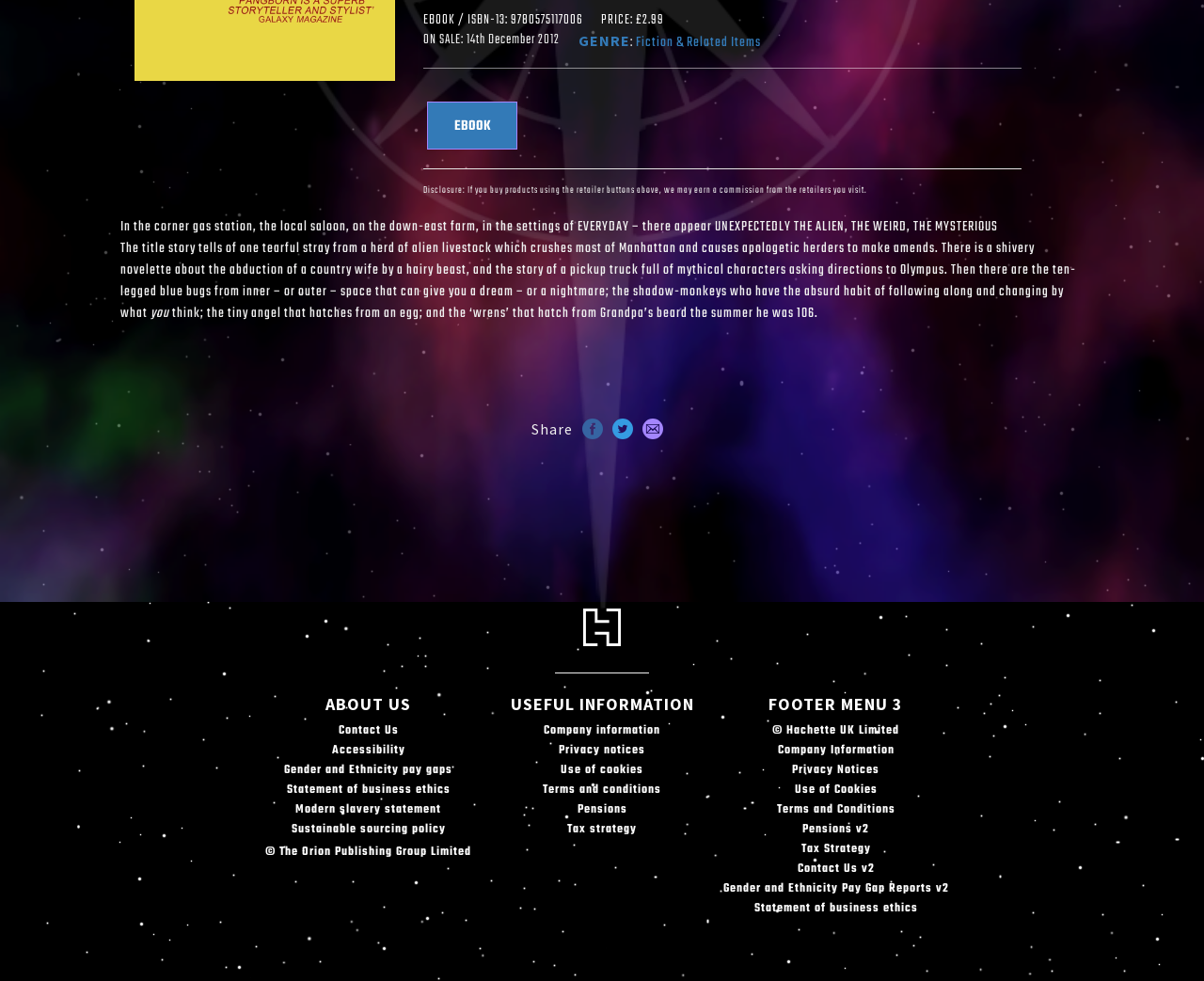Based on the element description Pensions, identify the bounding box coordinates for the UI element. The coordinates should be in the format (top-left x, top-left y, bottom-right x, bottom-right y) and within the 0 to 1 range.

[0.479, 0.816, 0.521, 0.835]